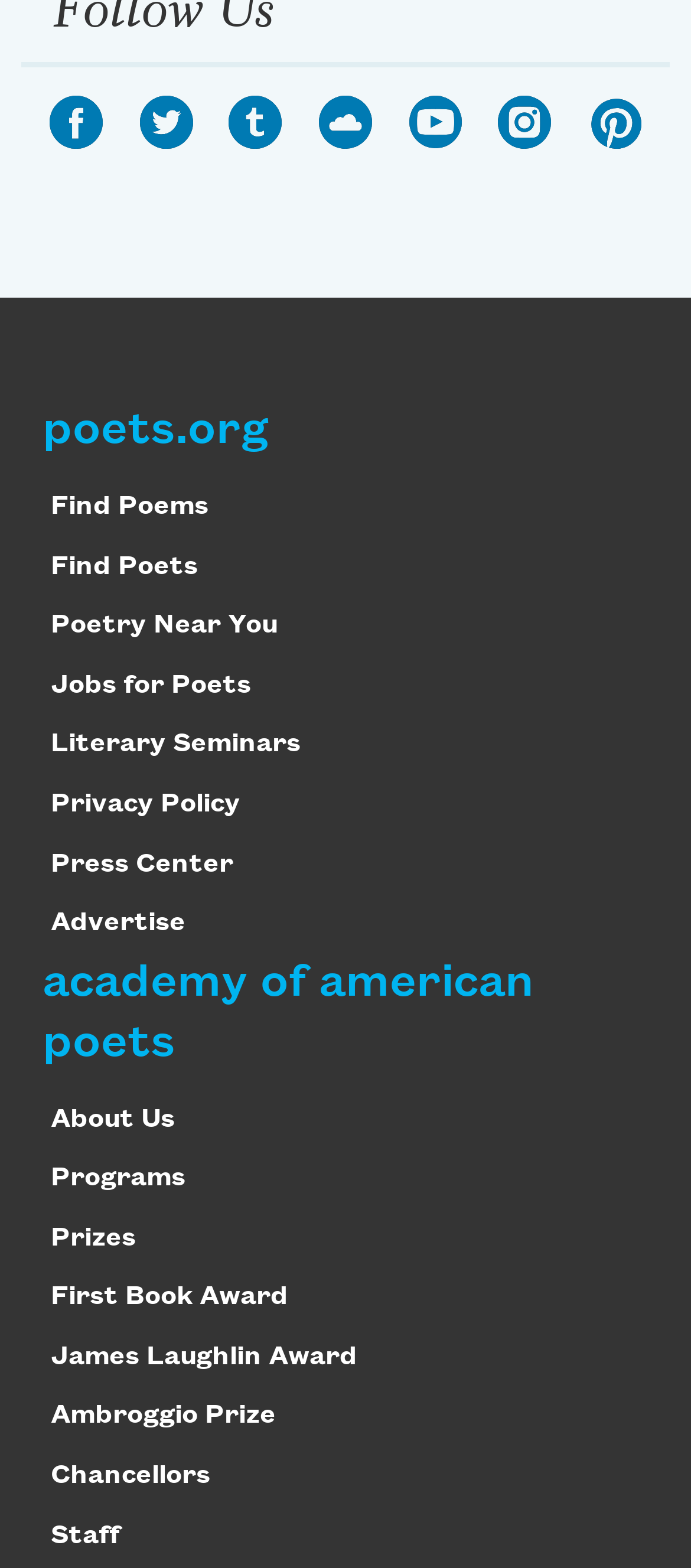What is the name of the award mentioned?
Please respond to the question thoroughly and include all relevant details.

I found the name of the award by looking at the link 'James Laughlin Award' in the footer section, which is one of the prizes mentioned on the webpage.